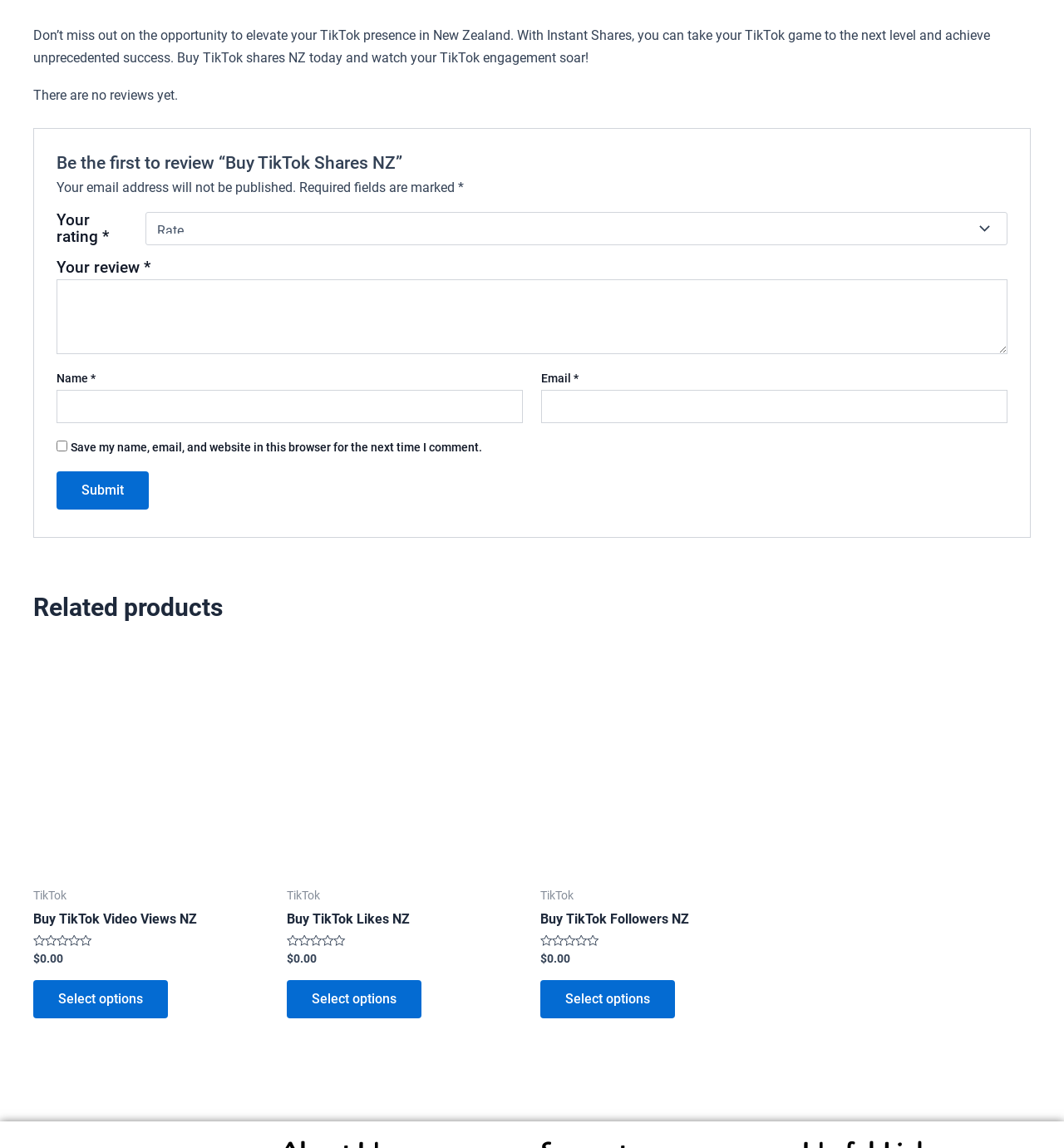What is the purpose of this webpage?
Identify the answer in the screenshot and reply with a single word or phrase.

Buy TikTok shares NZ